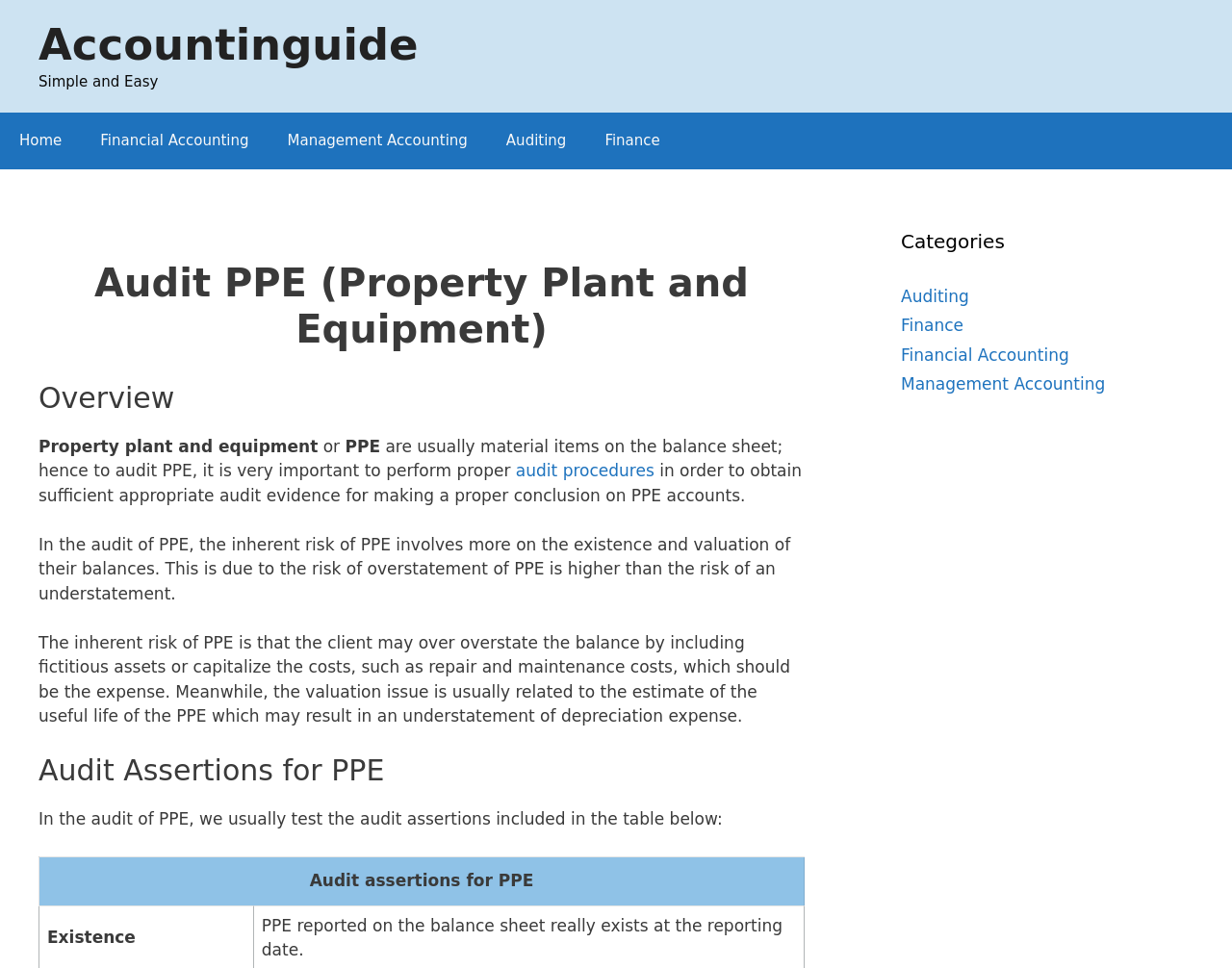Write an extensive caption that covers every aspect of the webpage.

The webpage is about auditing Property, Plant, and Equipment (PPE) and its related procedures. At the top, there is a banner with a link to "Accountinguide" and a static text "Simple and Easy". Below the banner, there is a primary navigation menu with links to "Home", "Financial Accounting", "Management Accounting", "Auditing", and "Finance".

The main content of the webpage is divided into sections. The first section has a heading "Audit PPE (Property Plant and Equipment)" and an overview of PPE, which is described as material items on the balance sheet. The text explains the importance of auditing PPE to obtain sufficient appropriate audit evidence.

The next section has a heading "Audit Assertions for PPE" and discusses the inherent risk of PPE, including the risk of overstatement and understatement. The text explains that the audit assertions for PPE include existence, valuation, completeness, and rights and obligations.

Below this section, there is a table with a column header "Audit assertions for PPE". The table is not fully populated, but it seems to be a summary of the audit assertions mentioned earlier.

On the right side of the webpage, there is a complementary section with a heading "Categories" and links to "Auditing", "Finance", "Financial Accounting", and "Management Accounting".